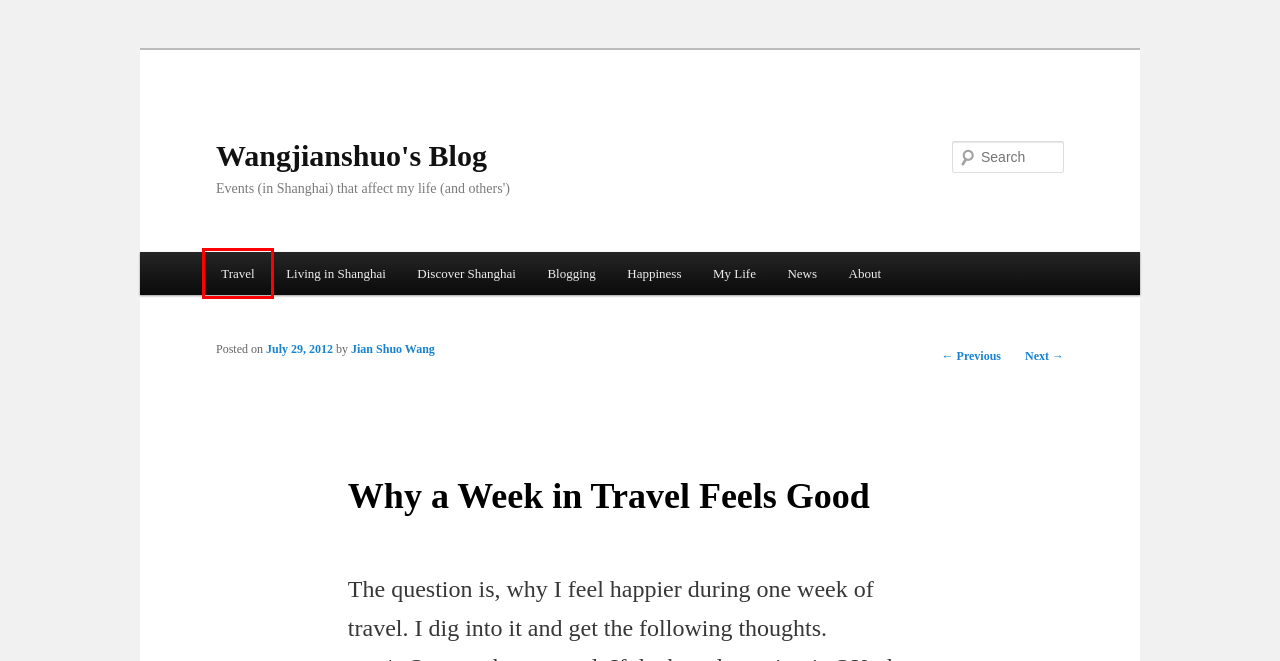Look at the screenshot of a webpage where a red bounding box surrounds a UI element. Your task is to select the best-matching webpage description for the new webpage after you click the element within the bounding box. The available options are:
A. About | Wangjianshuo's Blog
B. Happiness | Wangjianshuo's Blog
C. Travel | Wangjianshuo's Blog
D. Wrap up my Italy Trip | Wangjianshuo's Blog
E. Discover Shanghai | Wangjianshuo's Blog
F. Living in Shanghai | Wangjianshuo's Blog
G. Jian Shuo Wang | Wangjianshuo's Blog
H. Blogging | Wangjianshuo's Blog

C